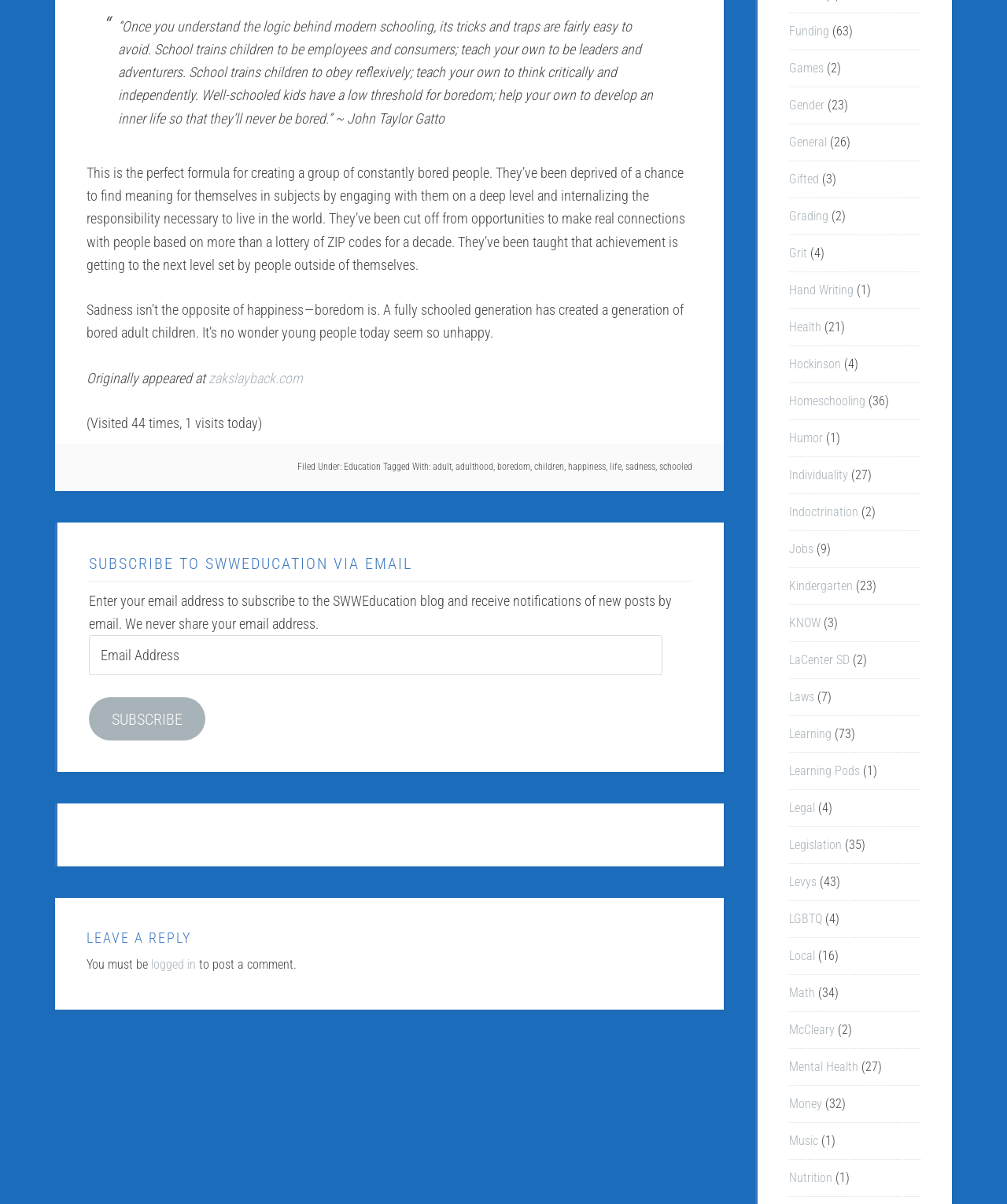Please mark the bounding box coordinates of the area that should be clicked to carry out the instruction: "Visit zakslayback.com".

[0.207, 0.307, 0.301, 0.321]